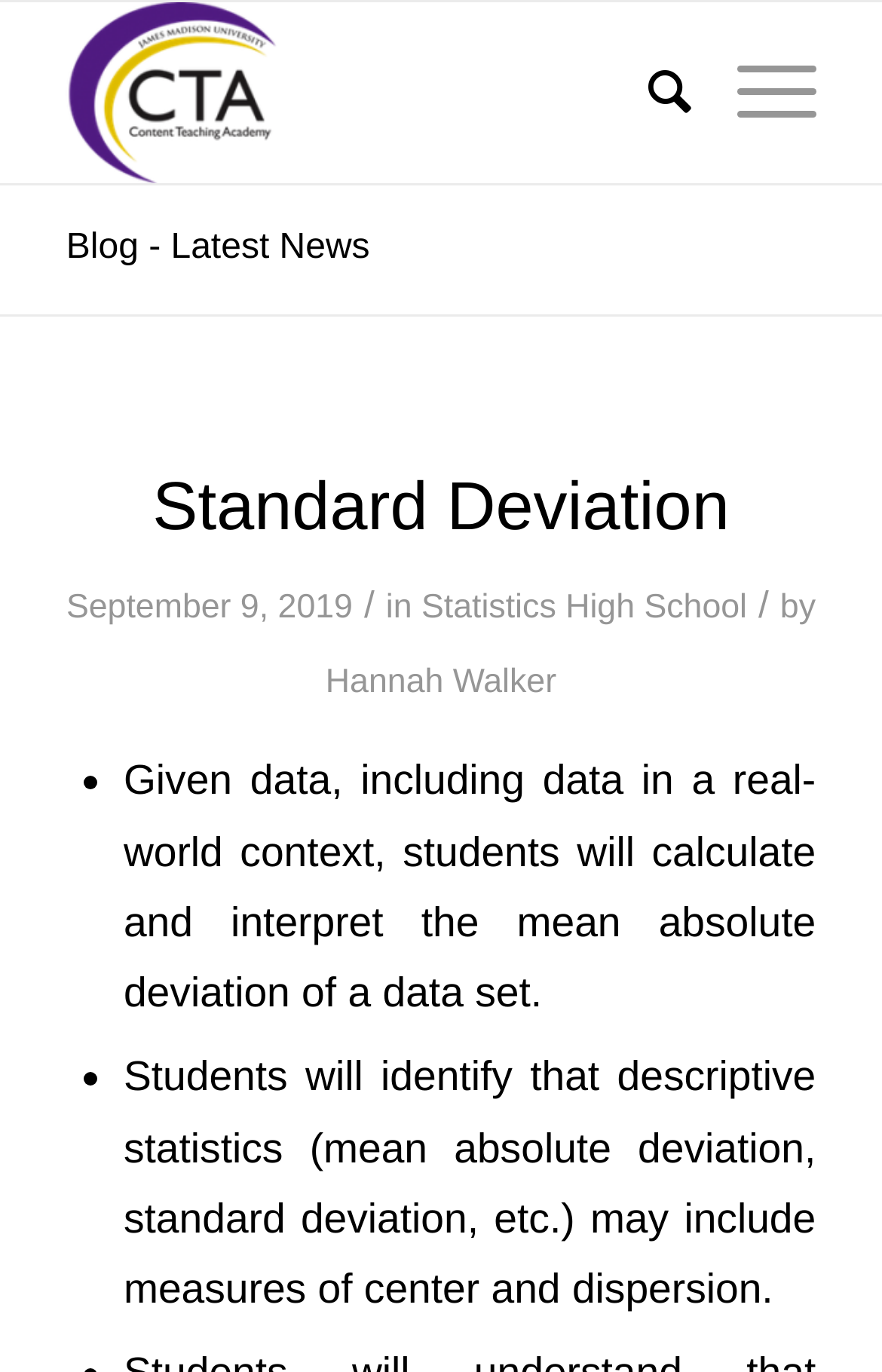Please answer the following question using a single word or phrase: Who is the author of the blog post?

Hannah Walker